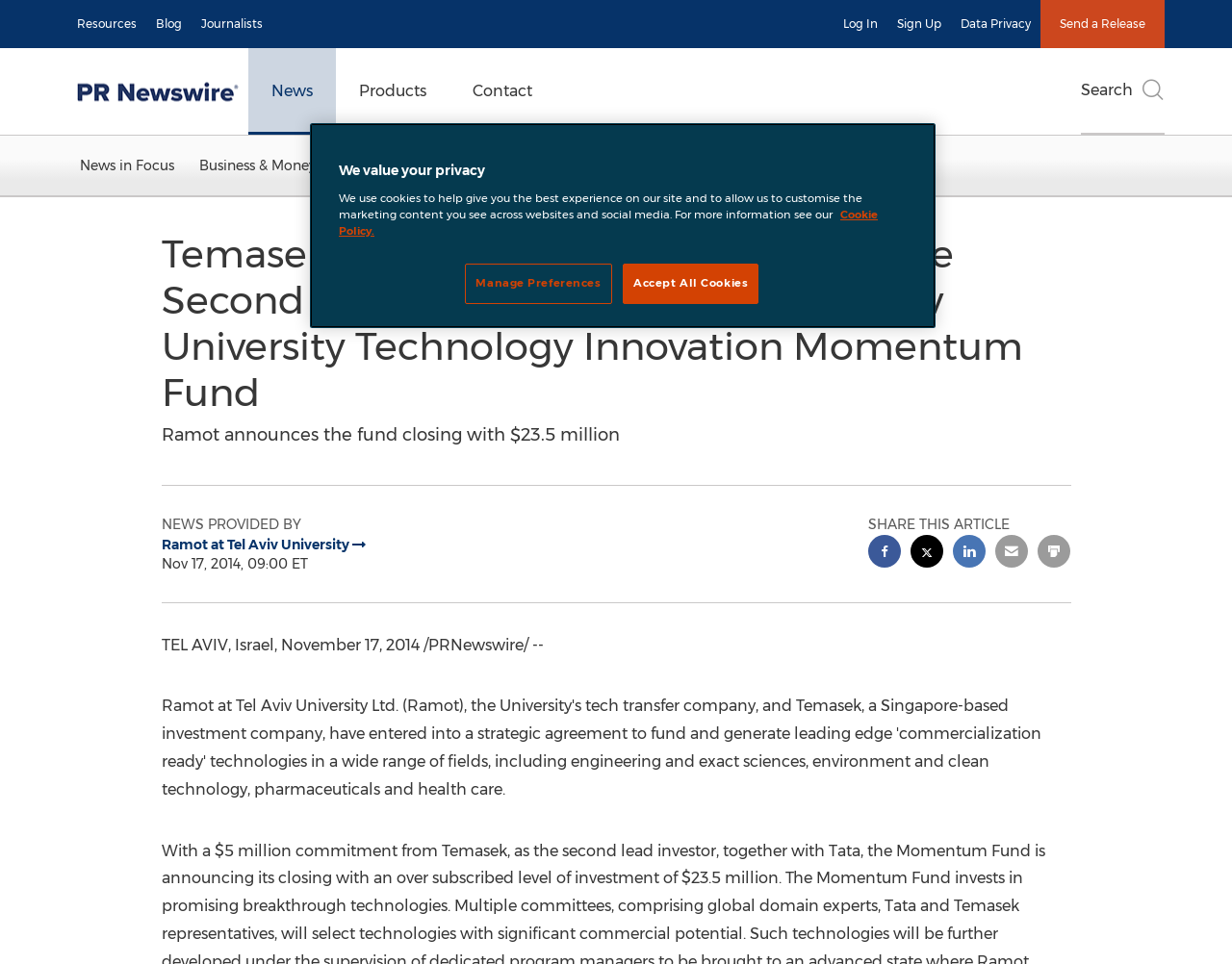What is the name of the university mentioned in the article?
Please provide a comprehensive answer based on the contents of the image.

I found the answer by looking at the text content of the webpage, specifically the heading 'Temasek, Following Tata, Will Become the Second Lead Investor in Ramot at Tel Aviv University Technology Innovation Momentum Fund' and the static text 'Ramot at Tel Aviv University'.